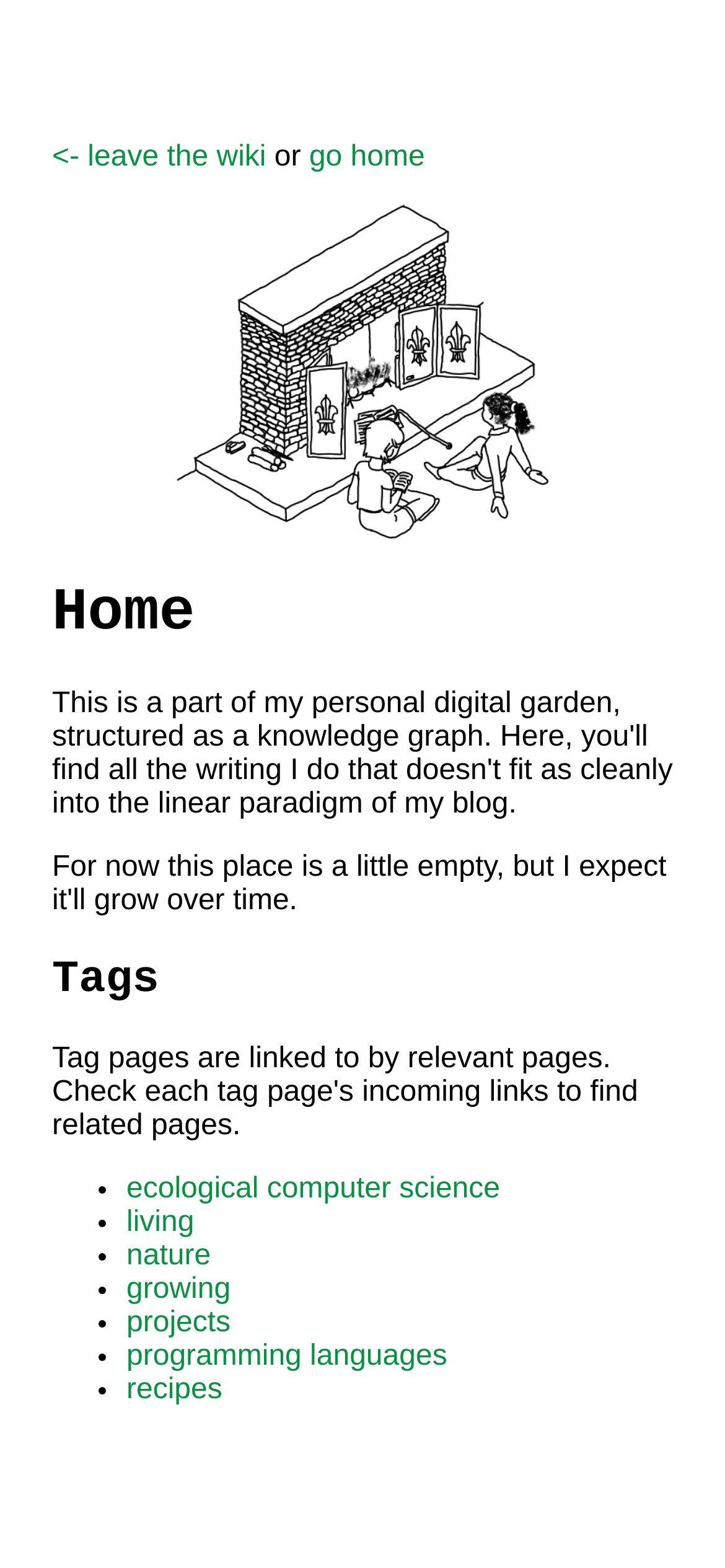Find the bounding box coordinates of the clickable area that will achieve the following instruction: "go home".

[0.426, 0.09, 0.586, 0.11]